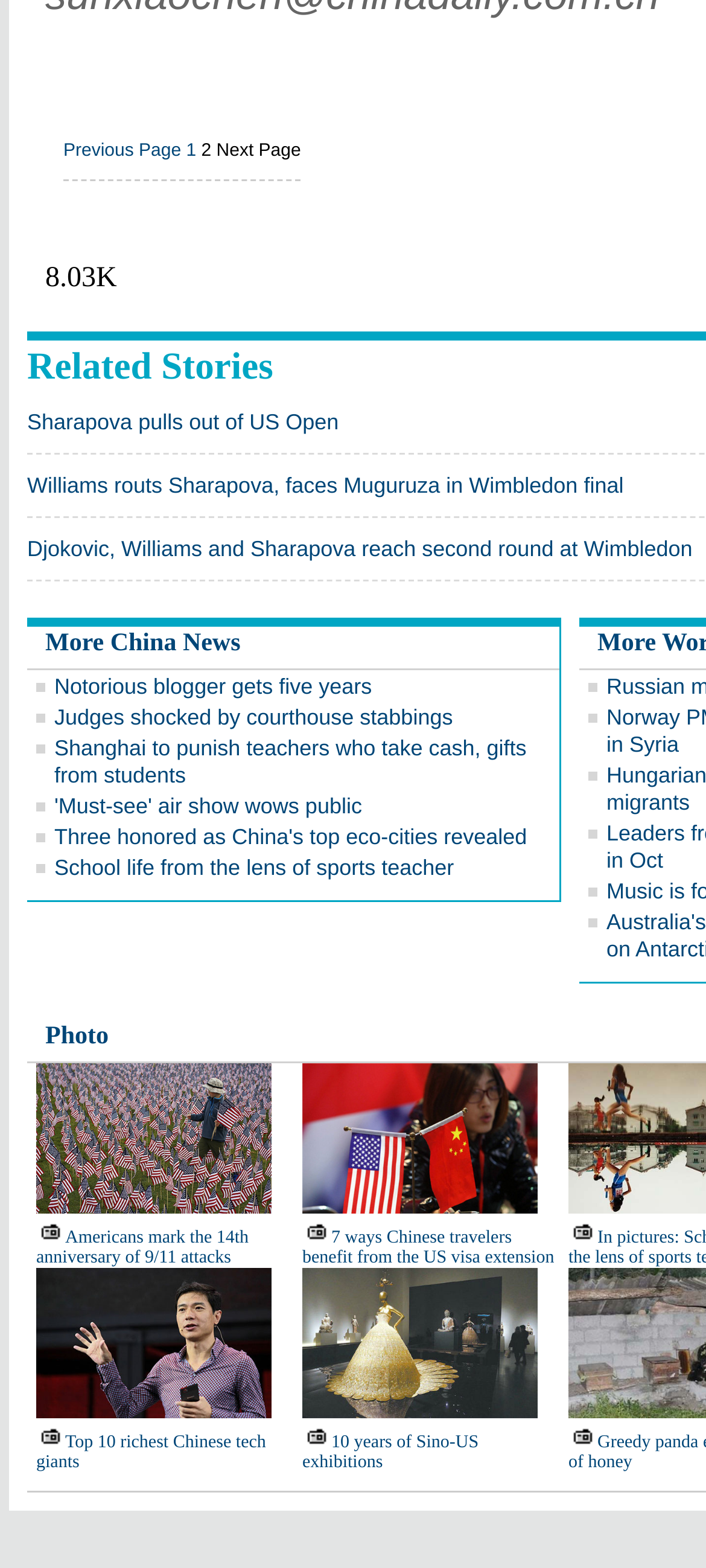Using the element description: "Photo", determine the bounding box coordinates. The coordinates should be in the format [left, top, right, bottom], with values between 0 and 1.

[0.064, 0.653, 0.154, 0.67]